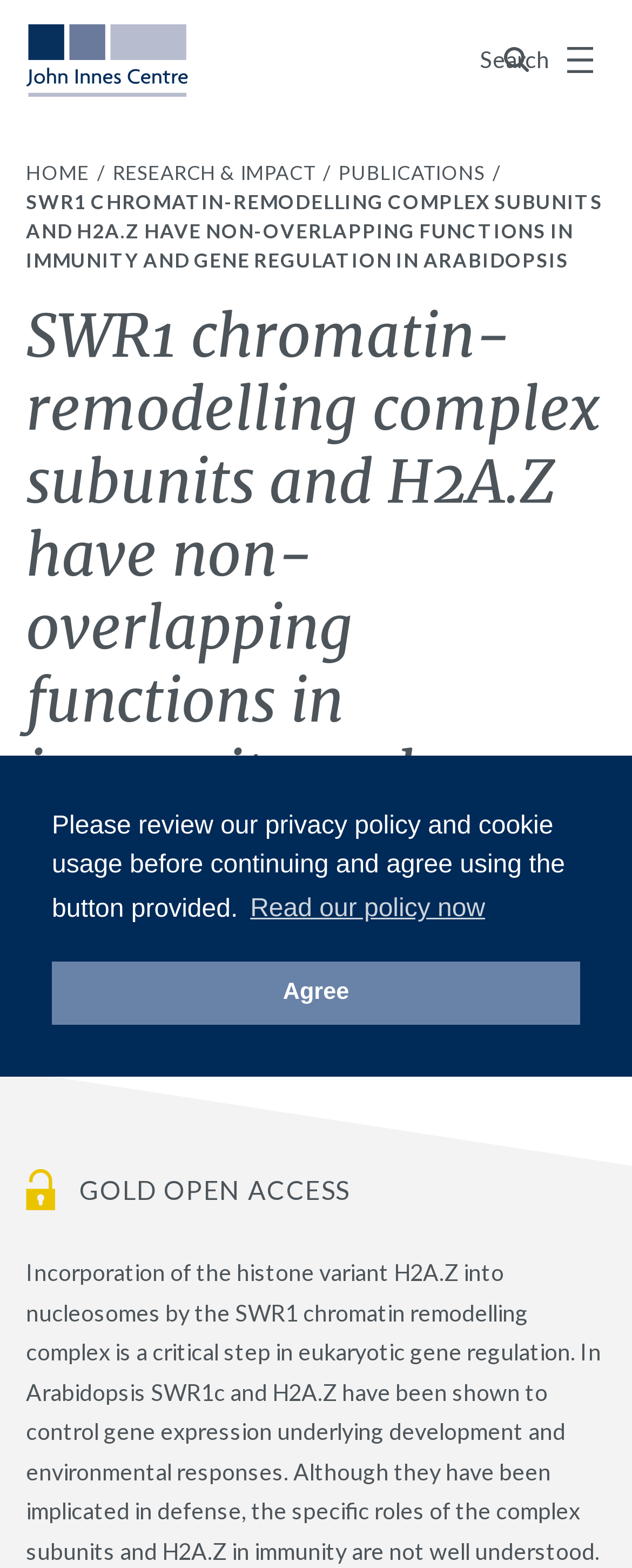Please mark the bounding box coordinates of the area that should be clicked to carry out the instruction: "Open the menu".

[0.877, 0.022, 0.959, 0.055]